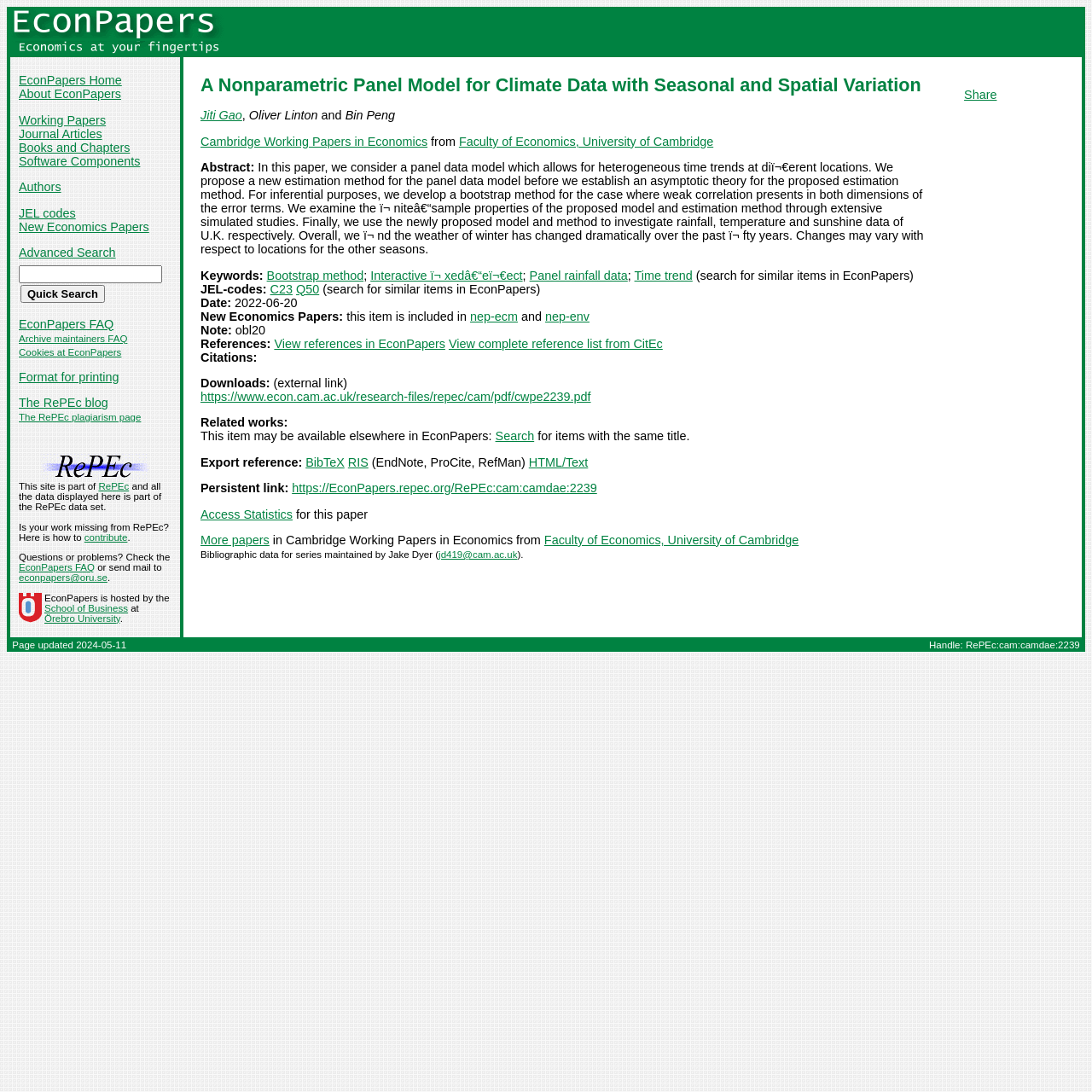Please find and report the primary heading text from the webpage.

A Nonparametric Panel Model for Climate Data with Seasonal and Spatial Variation